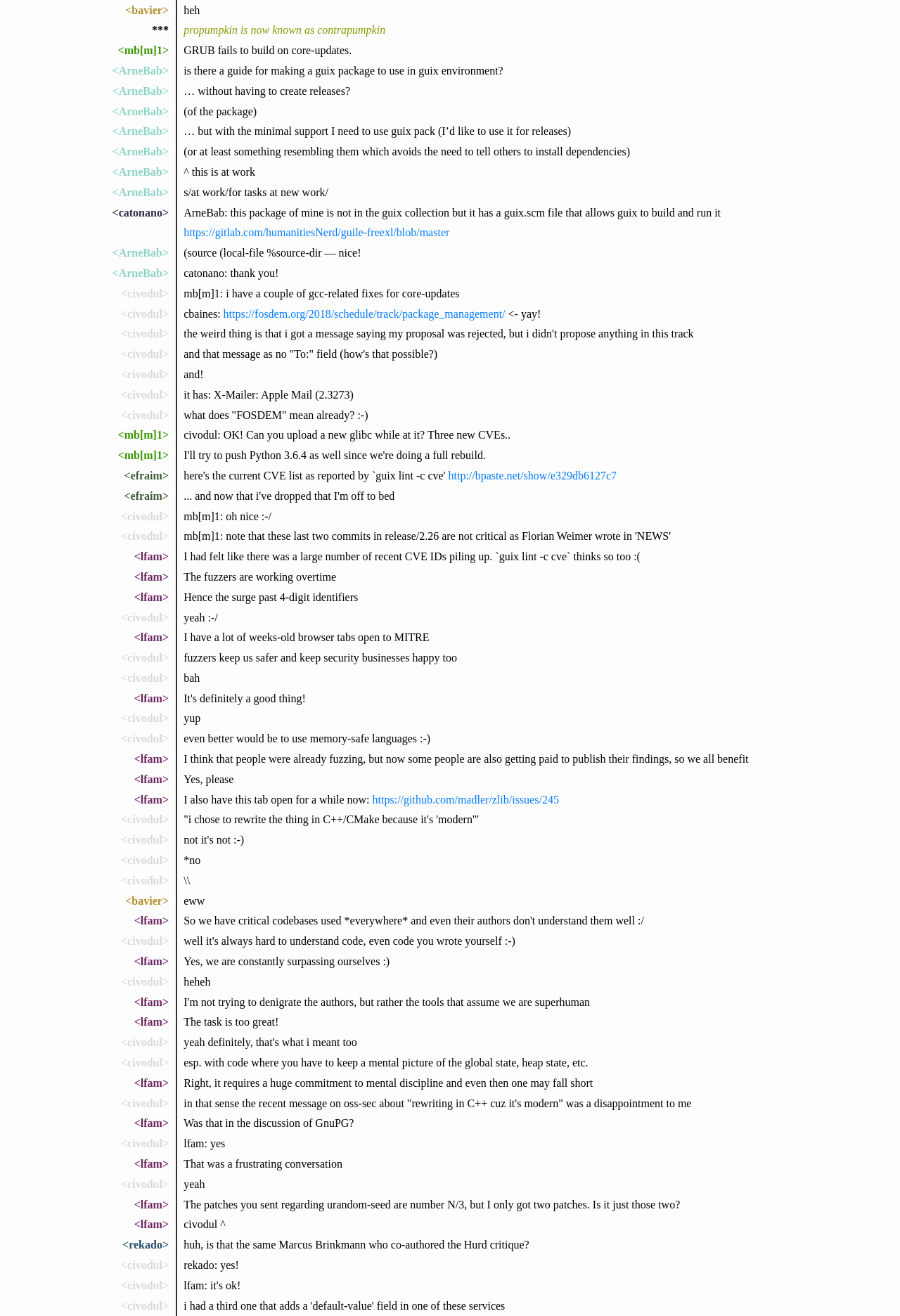Answer succinctly with a single word or phrase:
How many usernames are mentioned in the conversation?

5